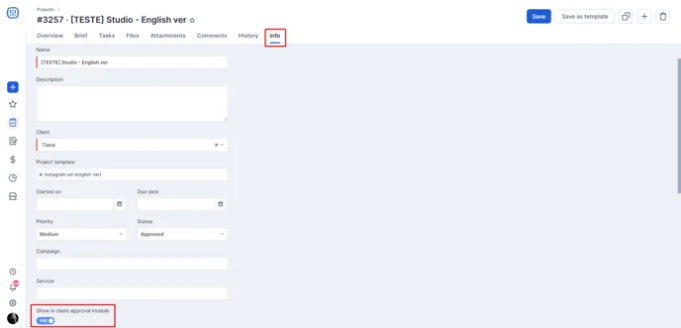What is the tab highlighted at the top?
Relying on the image, give a concise answer in one word or a brief phrase.

Info